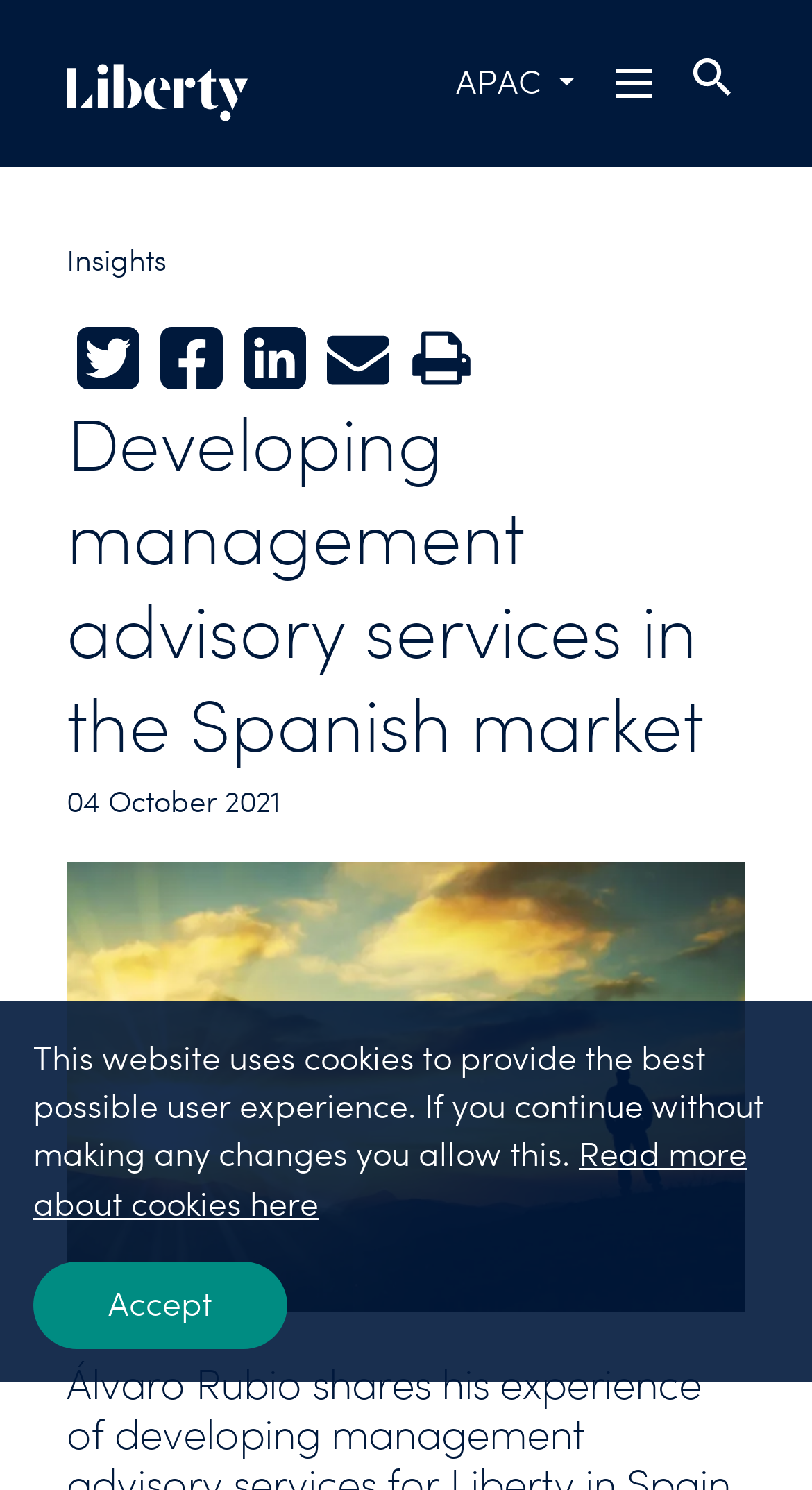Please specify the bounding box coordinates of the clickable region to carry out the following instruction: "Open the menu". The coordinates should be four float numbers between 0 and 1, in the format [left, top, right, bottom].

[0.733, 0.028, 0.836, 0.084]